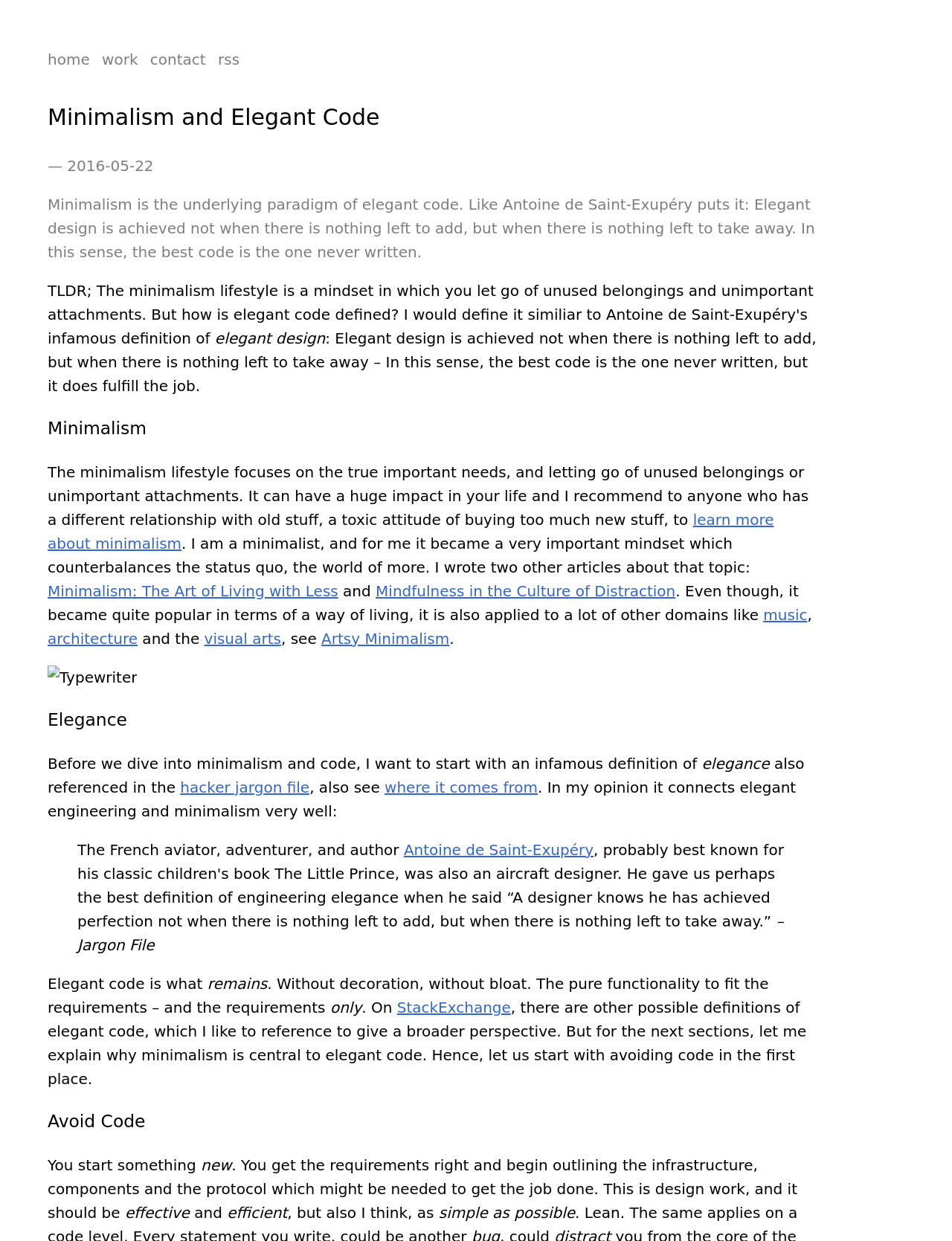Please identify the bounding box coordinates of the clickable region that I should interact with to perform the following instruction: "Visit contact us page". The coordinates should be expressed as four float numbers between 0 and 1, i.e., [left, top, right, bottom].

None